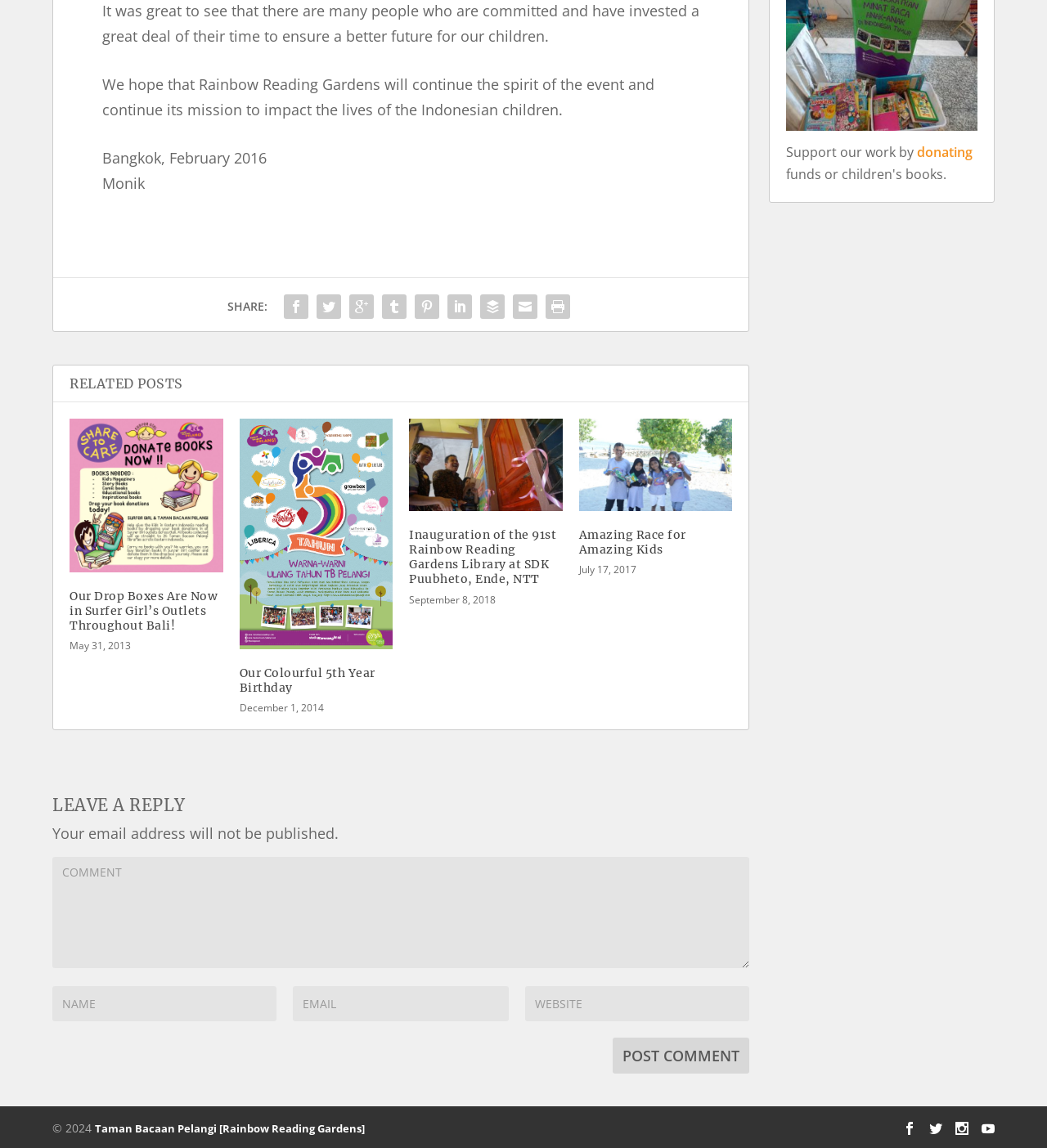Based on the element description "input value="COMMENT" name="comment"", predict the bounding box coordinates of the UI element.

[0.05, 0.746, 0.716, 0.843]